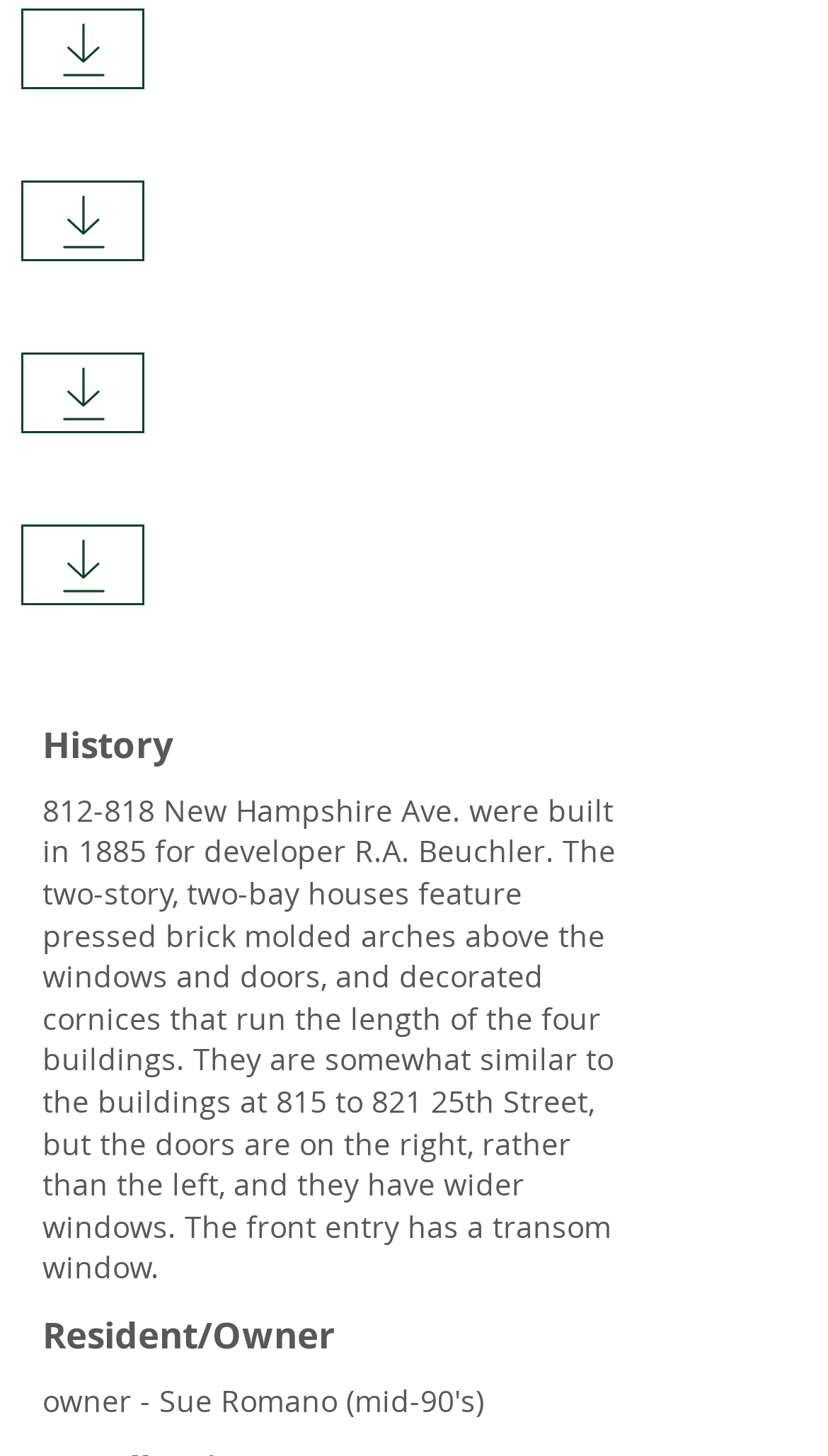Provide the bounding box coordinates for the specified HTML element described in this description: "Download". The coordinates should be four float numbers ranging from 0 to 1, in the format [left, top, right, bottom].

[0.026, 0.242, 0.174, 0.298]